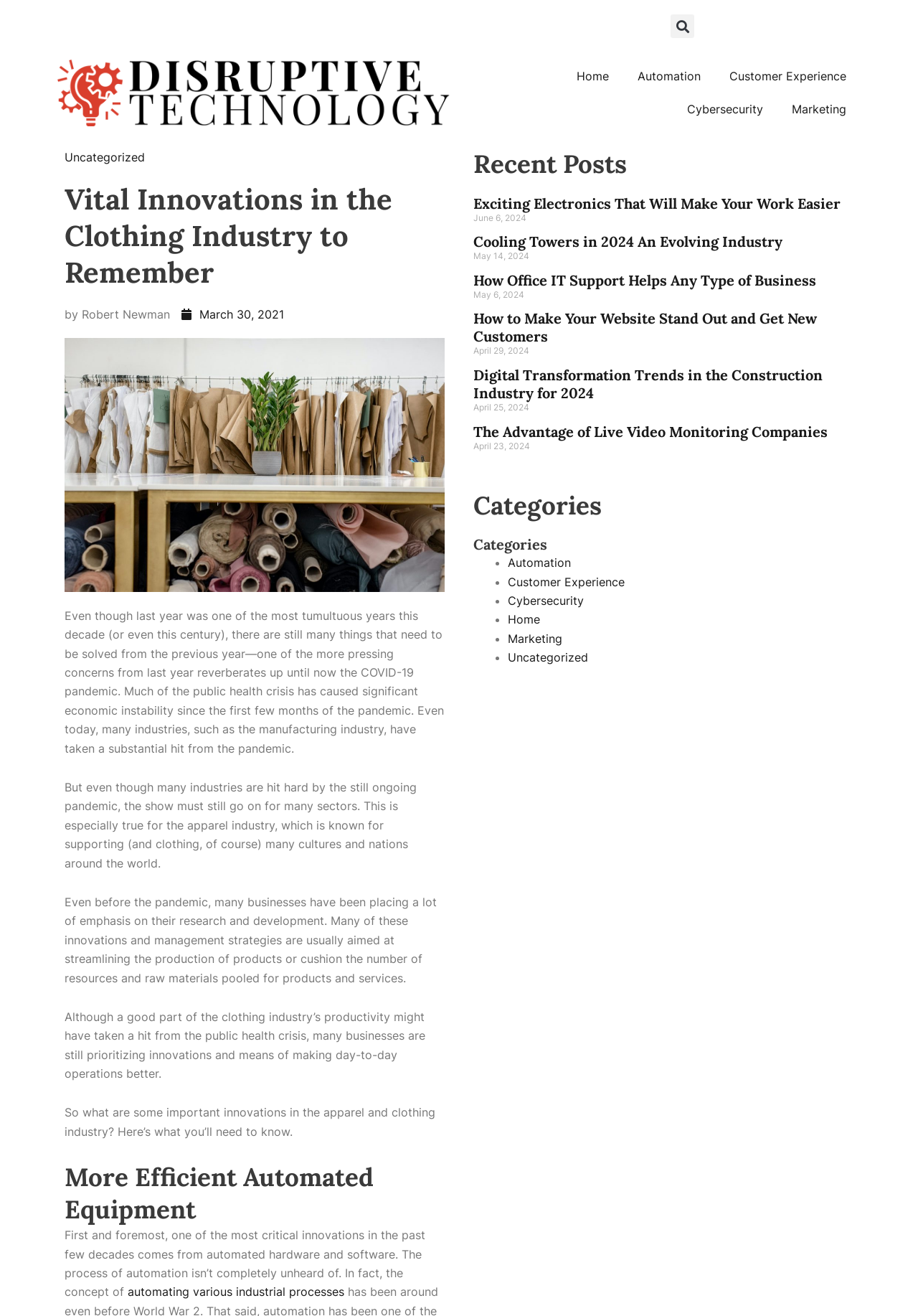Give a short answer using one word or phrase for the question:
What is the title of the first recent post?

Exciting Electronics That Will Make Your Work Easier